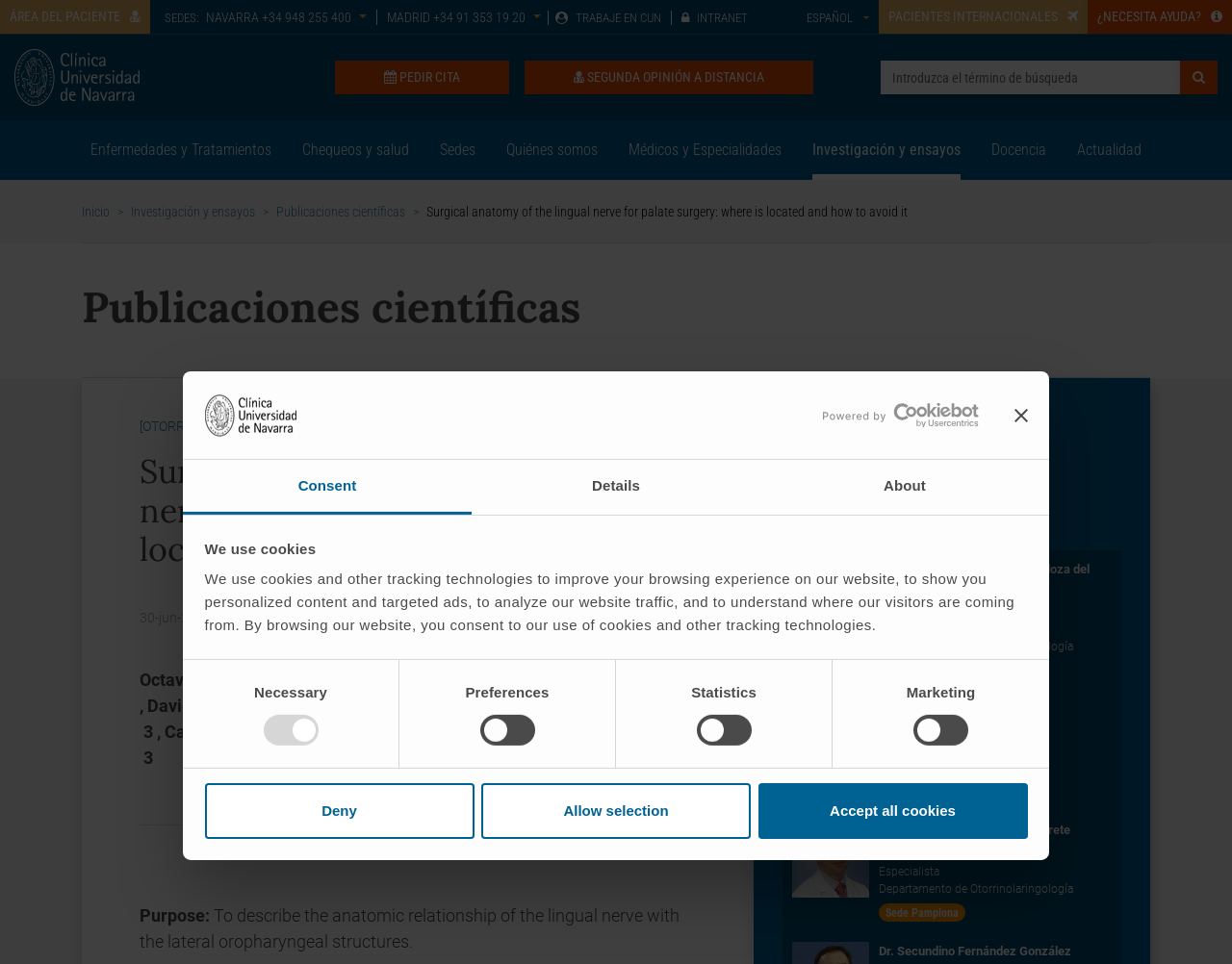Locate the coordinates of the bounding box for the clickable region that fulfills this instruction: "Click the 'ÁREA DEL PACIENTE' button".

[0.0, 0.0, 0.122, 0.035]